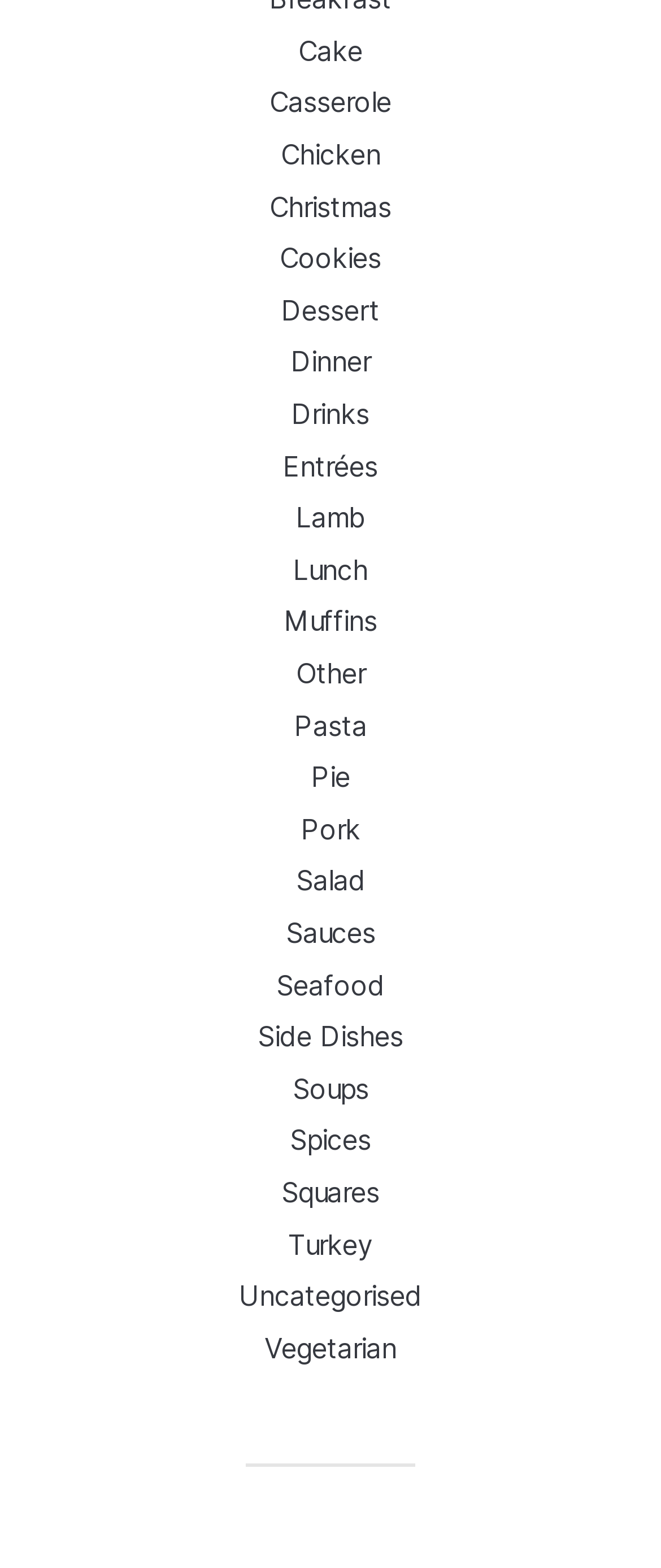What type of dishes are listed on this webpage?
Use the information from the image to give a detailed answer to the question.

Based on the links provided on the webpage, it appears to be a list of various food dishes, including Cake, Casserole, Chicken, Christmas, Cookies, and many more.